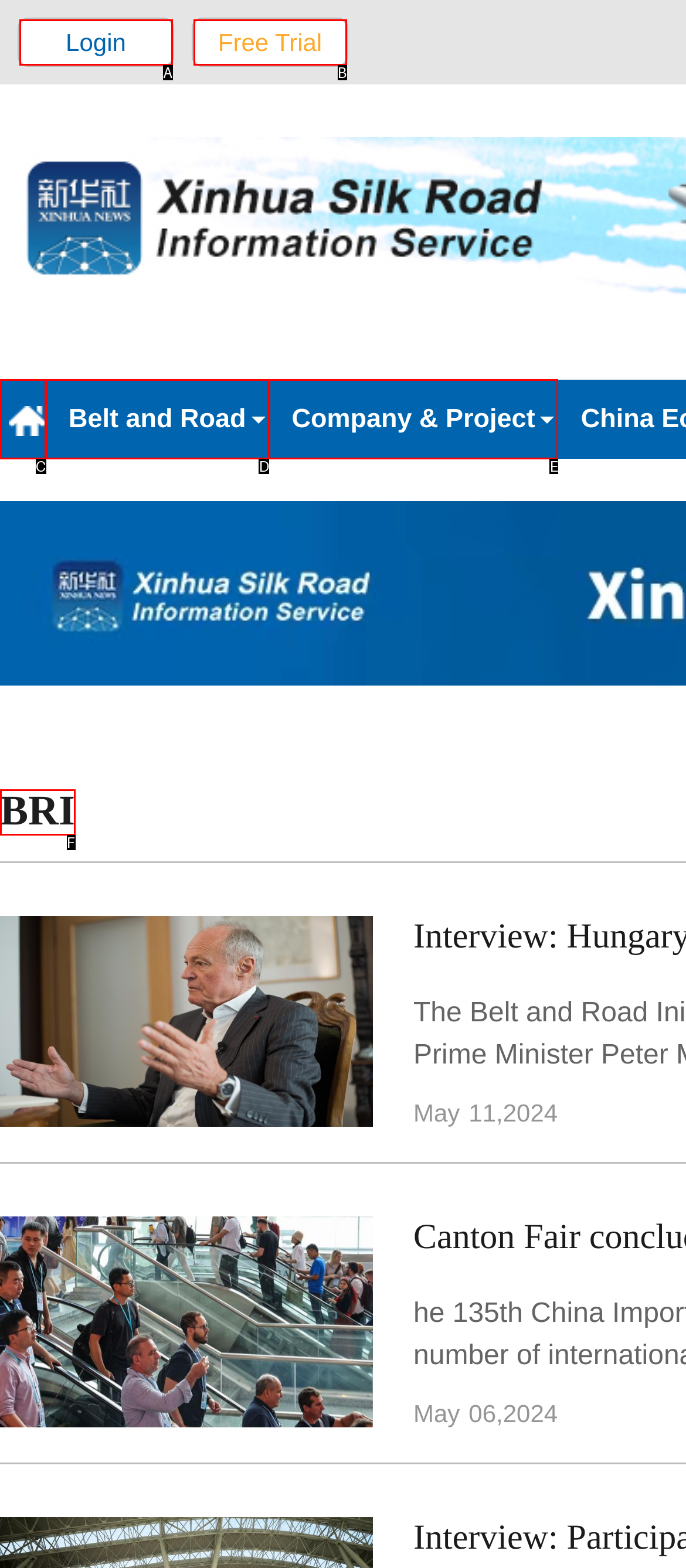From the description: Free Trial, select the HTML element that fits best. Reply with the letter of the appropriate option.

B